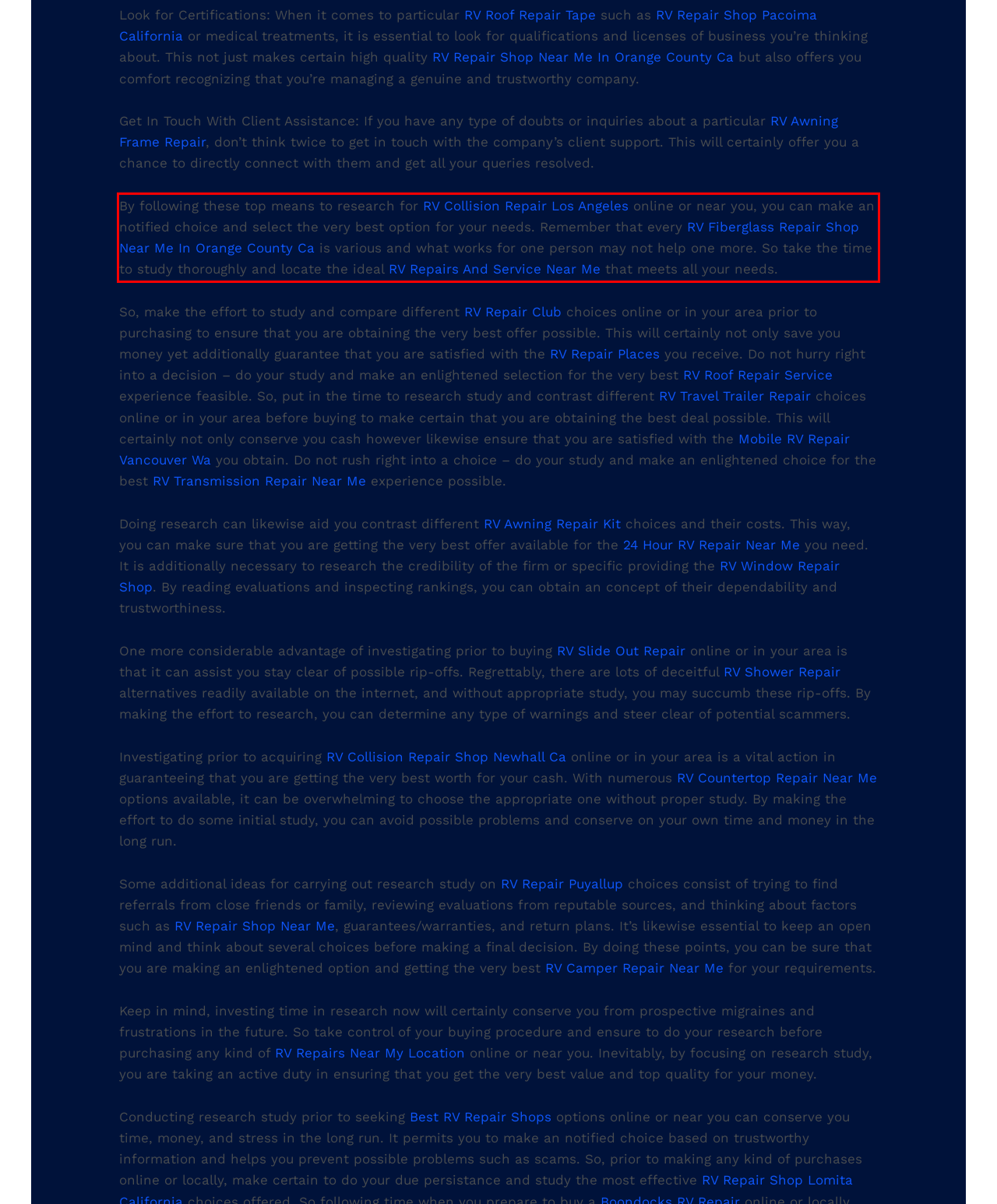Given a webpage screenshot with a red bounding box, perform OCR to read and deliver the text enclosed by the red bounding box.

By following these top means to research for RV Collision Repair Los Angeles online or near you, you can make an notified choice and select the very best option for your needs. Remember that every RV Fiberglass Repair Shop Near Me In Orange County Ca is various and what works for one person may not help one more. So take the time to study thoroughly and locate the ideal RV Repairs And Service Near Me that meets all your needs.